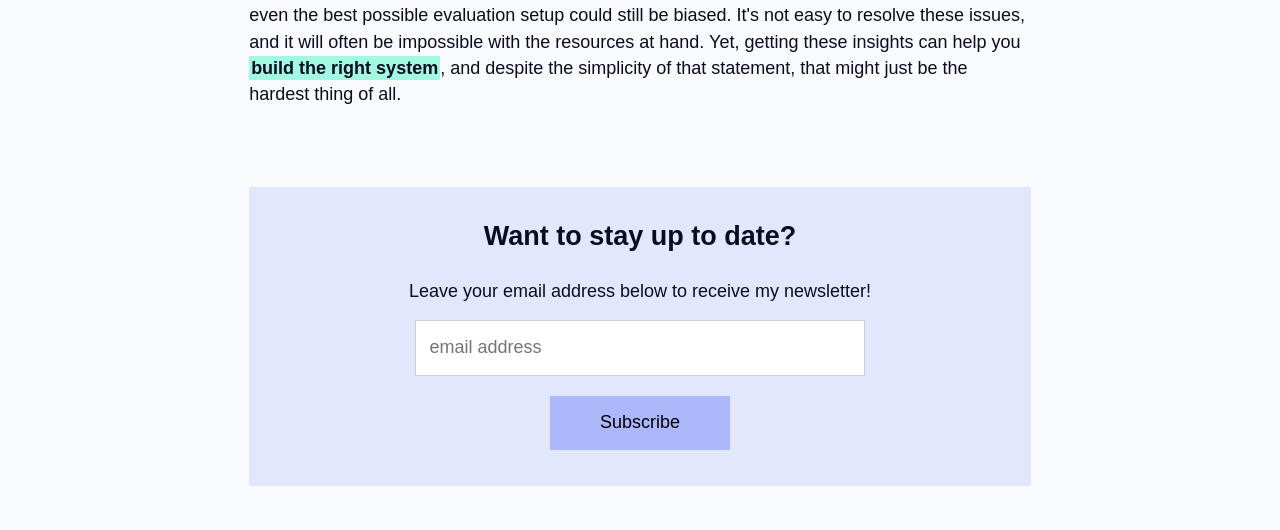Using the description: "name="email" placeholder="email address"", determine the UI element's bounding box coordinates. Ensure the coordinates are in the format of four float numbers between 0 and 1, i.e., [left, top, right, bottom].

[0.324, 0.603, 0.676, 0.709]